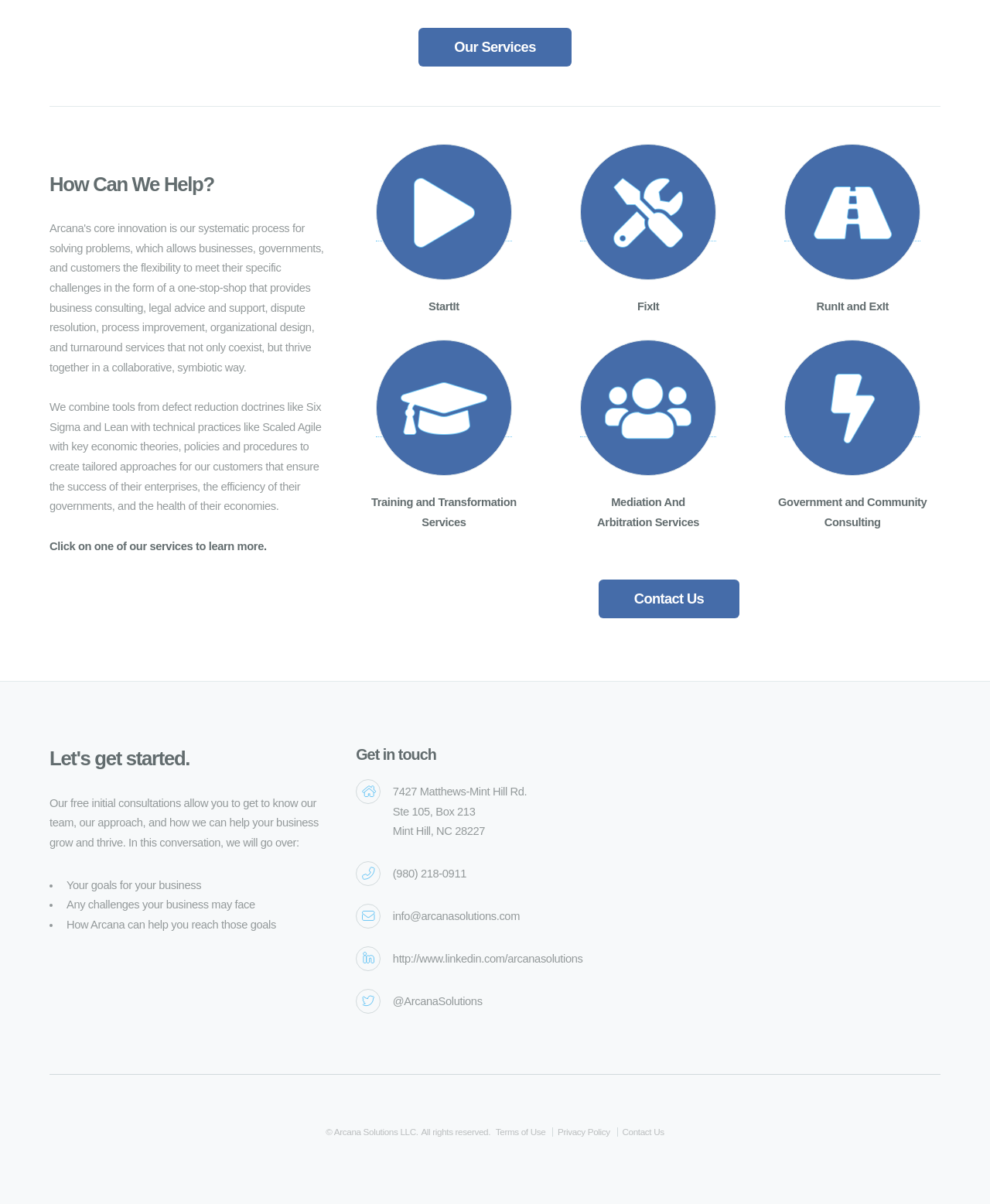Find and indicate the bounding box coordinates of the region you should select to follow the given instruction: "Learn more about 'StartIt'".

[0.36, 0.19, 0.537, 0.263]